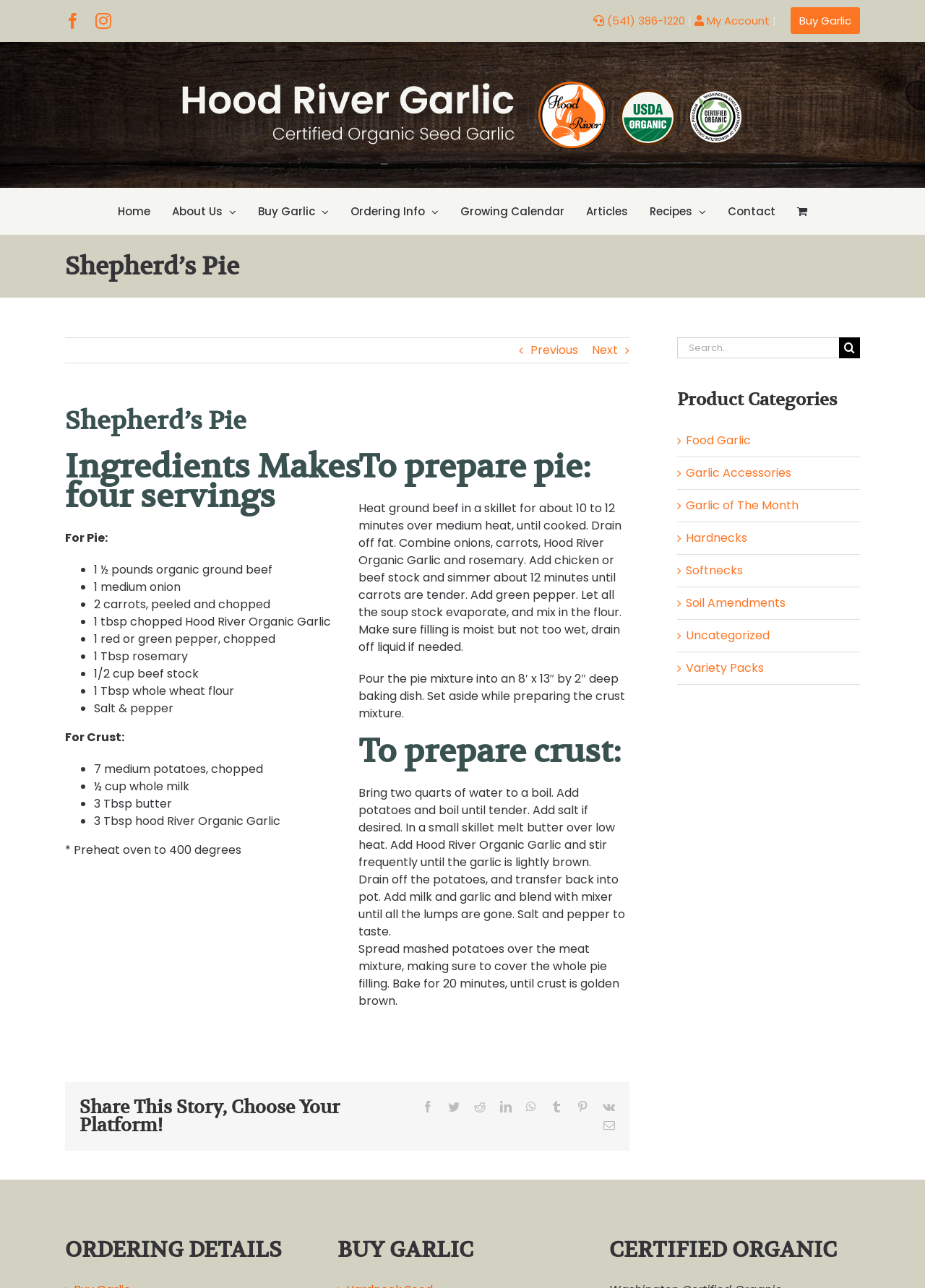Find the UI element described as: "Home" and predict its bounding box coordinates. Ensure the coordinates are four float numbers between 0 and 1, [left, top, right, bottom].

[0.127, 0.146, 0.162, 0.182]